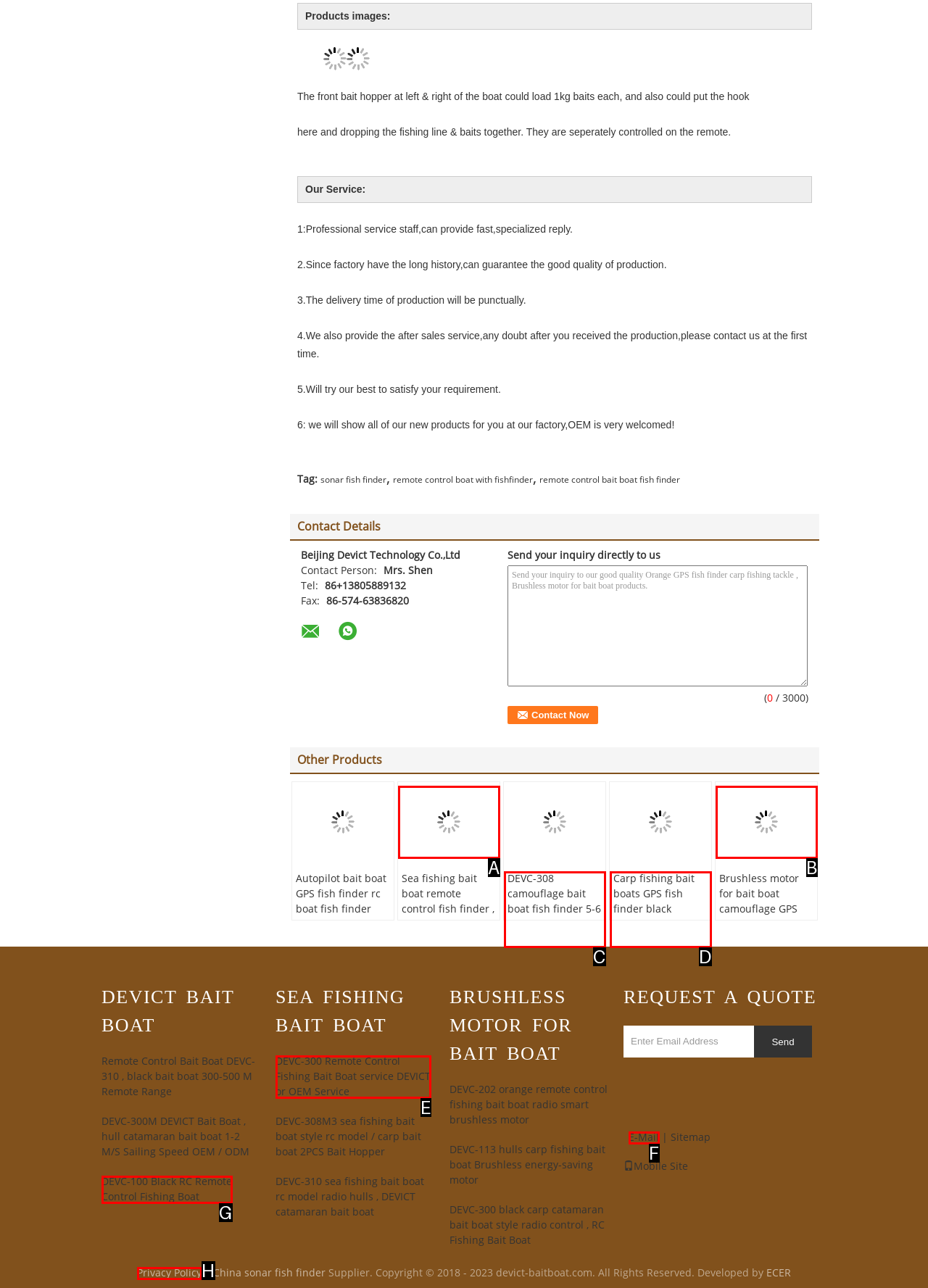From the description: E-Mail, select the HTML element that fits best. Reply with the letter of the appropriate option.

F